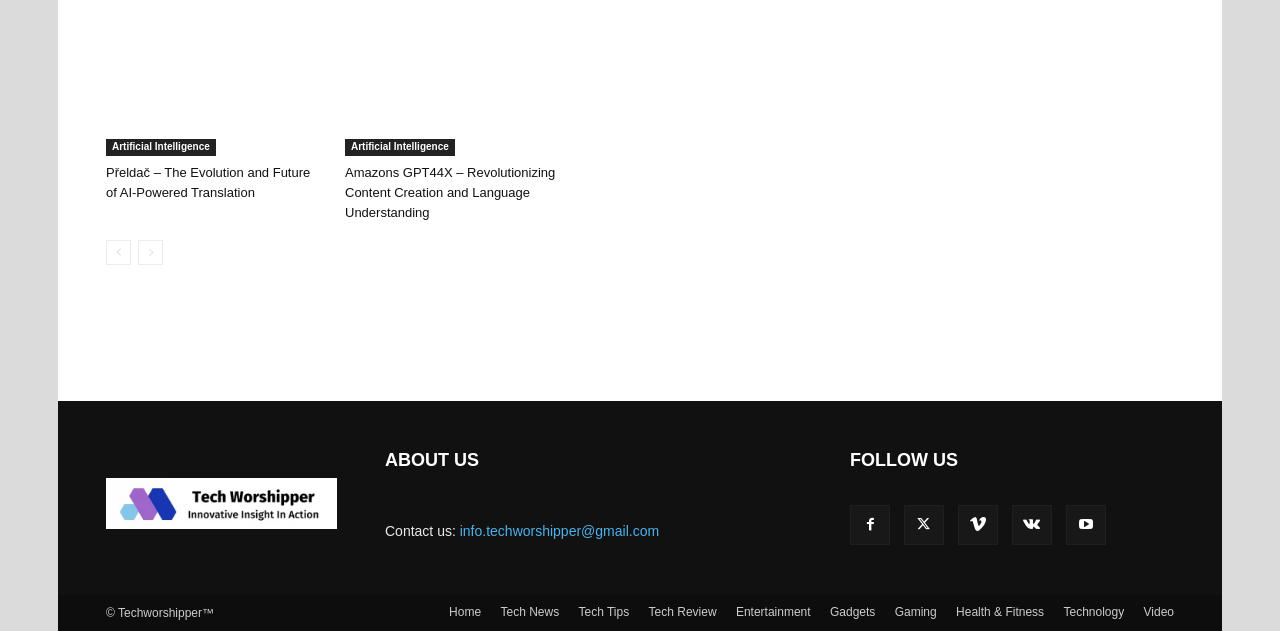Indicate the bounding box coordinates of the element that must be clicked to execute the instruction: "click Přeldač". The coordinates should be given as four float numbers between 0 and 1, i.e., [left, top, right, bottom].

[0.083, 0.009, 0.253, 0.247]